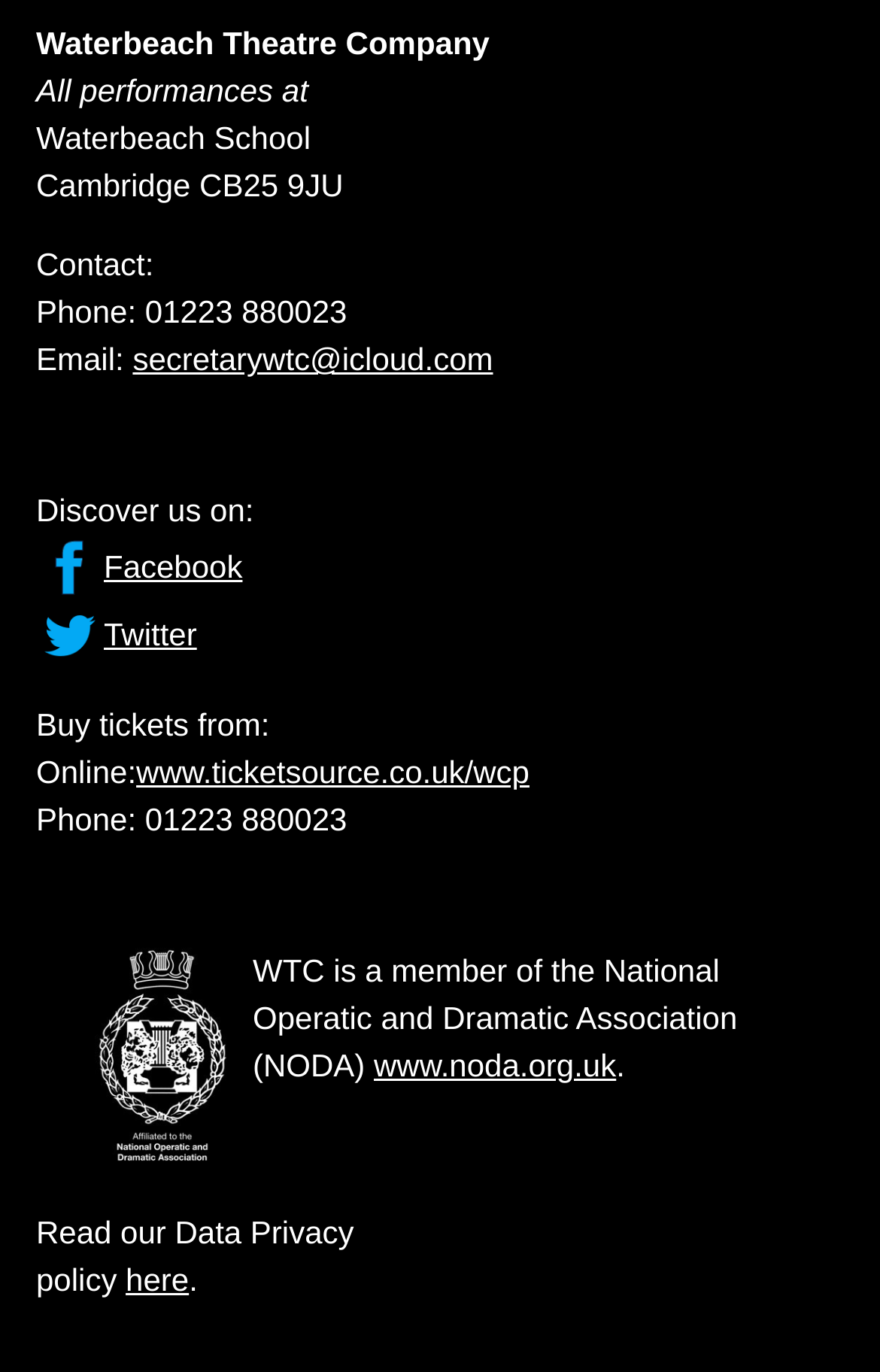Please provide the bounding box coordinates for the UI element as described: "Twitter". The coordinates must be four floats between 0 and 1, represented as [left, top, right, bottom].

[0.041, 0.449, 0.224, 0.475]